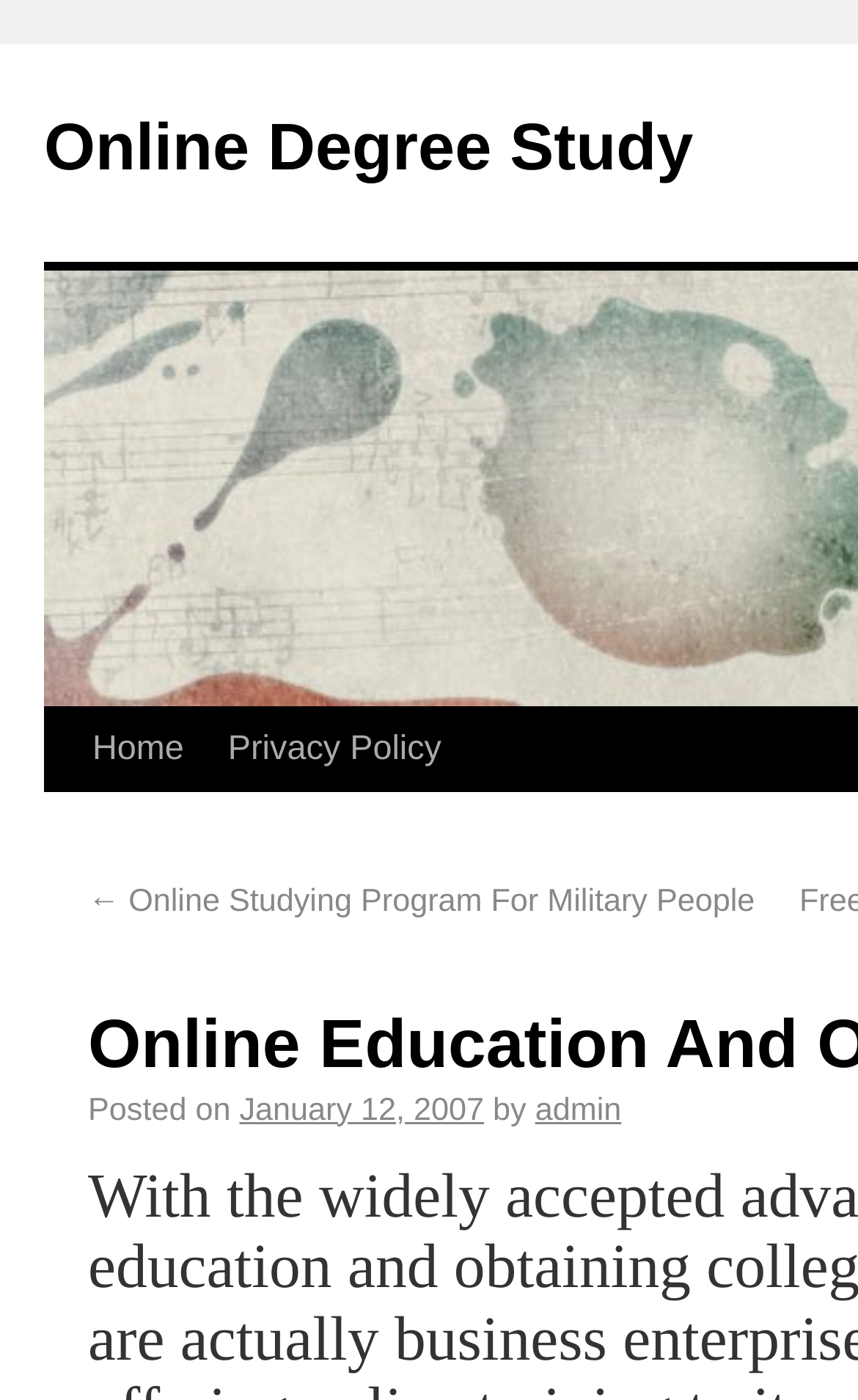Who published the post?
Provide a concise answer using a single word or phrase based on the image.

admin